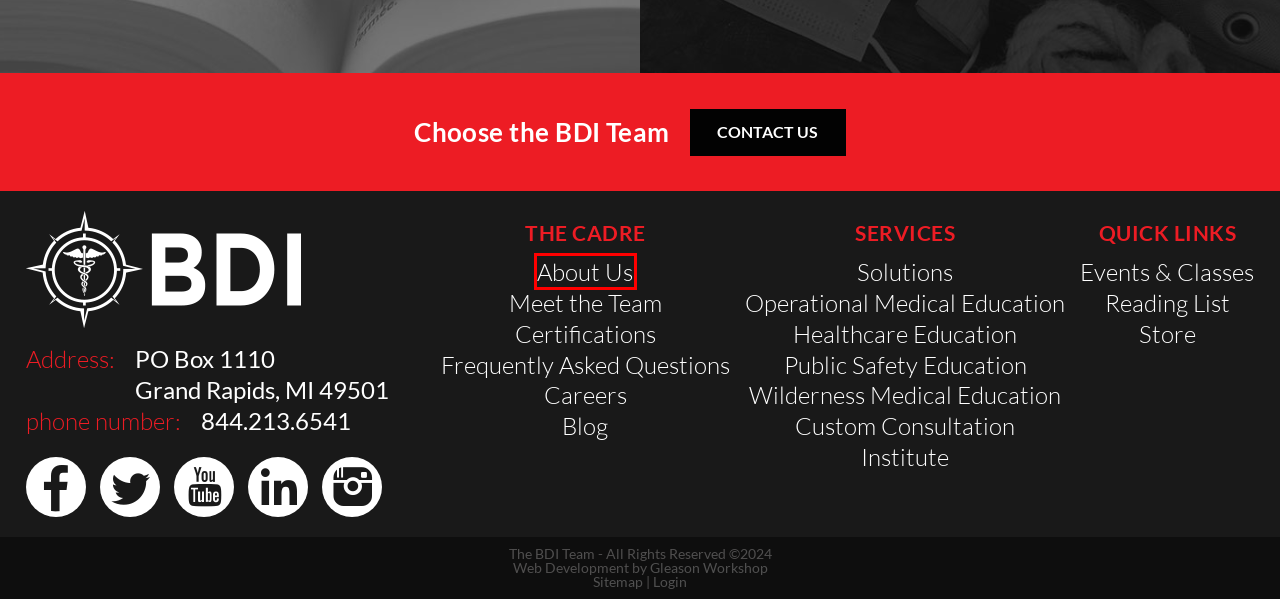Inspect the screenshot of a webpage with a red rectangle bounding box. Identify the webpage description that best corresponds to the new webpage after clicking the element inside the bounding box. Here are the candidates:
A. The Experts at BDI | The BDI Team
B. Become Certified Through BDI Team's Training Classes | The BDI Team
C. Log In ‹ The BDI Team — WordPress
D. Frequently Asked Questions | The BDI Team
E. | The BDI Team
F. How to Help in Hard Situations | The BDI Team
G. Hello world! Welcome to the first post | The BDI Team
H. The BDI Team | The BDI Team

H